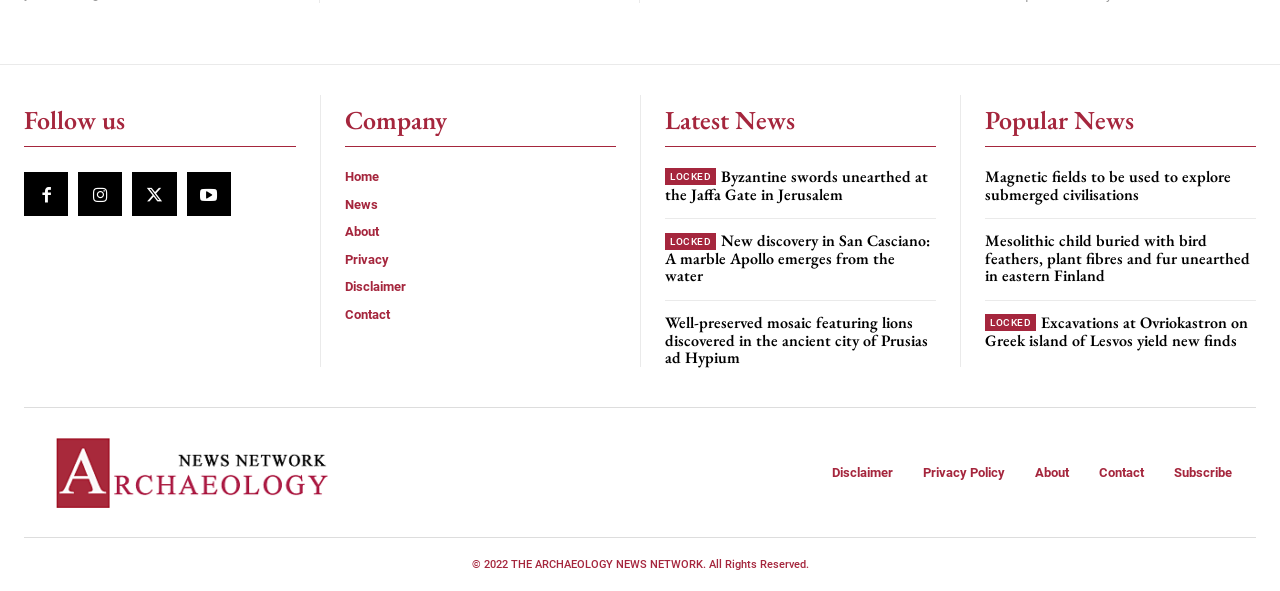Examine the image carefully and respond to the question with a detailed answer: 
How many social media links are there?

I counted the number of social media links under the 'Follow us' heading, which are Facebook, Twitter, Instagram, and LinkedIn, totaling 4 links.